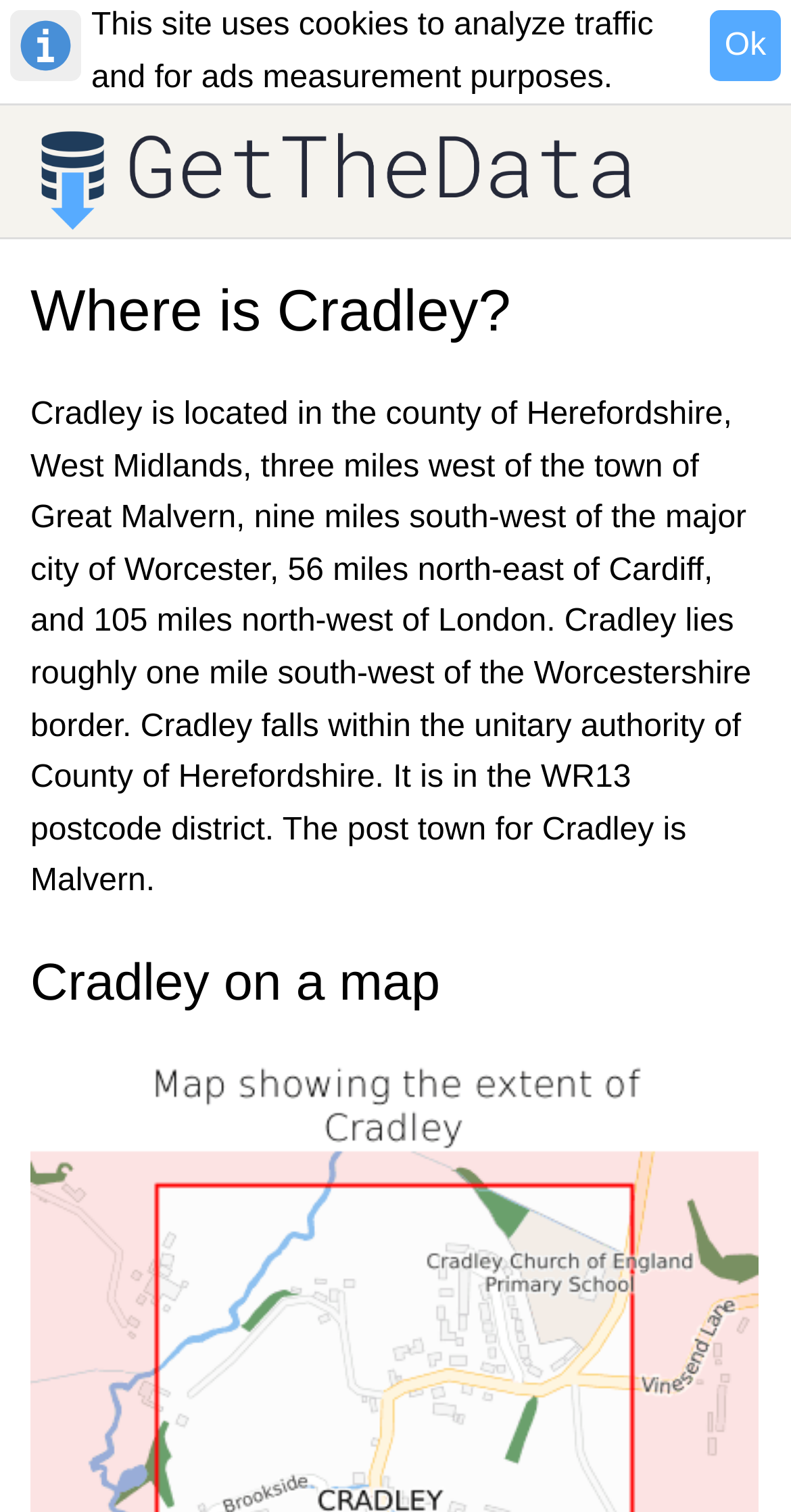Explain the webpage in detail, including its primary components.

The webpage is about Cradley, a location in the UK. At the top left corner, there is a link with no text. Below it, a static text informs users that the site uses cookies for traffic analysis and ads measurement purposes. On the right side of this text, an "Ok" link is present. 

To the right of the top-left link, the GetTheData logo is displayed, which is an image. Below the logo, a heading "Where is Cradley?" is centered. 

Under the heading, a paragraph of text provides detailed information about Cradley's location, including its county, proximity to nearby towns and cities, and its postcode district. 

Further down, another heading "Cradley on a map" is centered, suggesting that a map may be displayed below, although it is not explicitly mentioned in the accessibility tree.